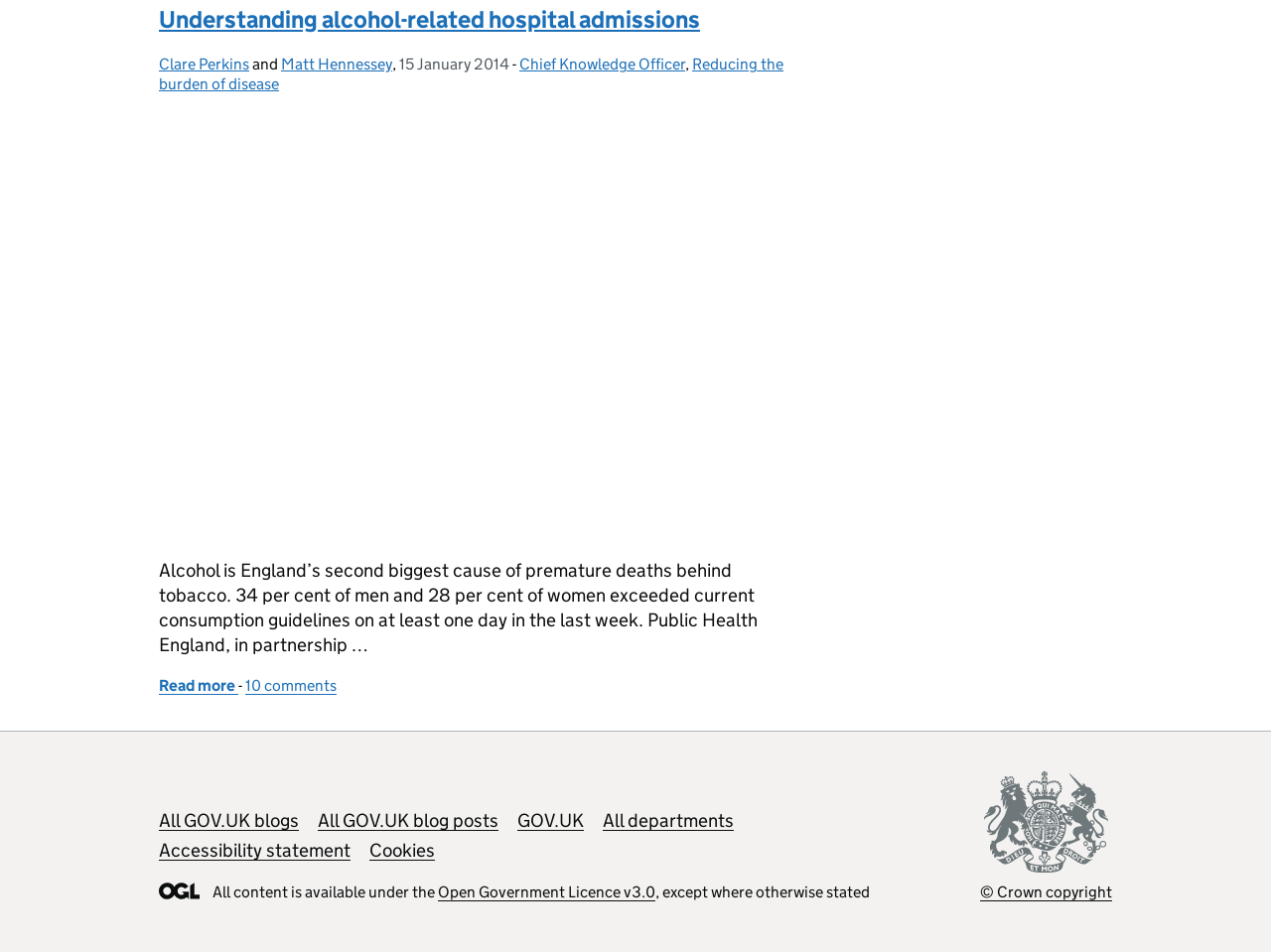Who are the authors of the blog post?
Utilize the information in the image to give a detailed answer to the question.

I found the authors' names by looking at the text 'Posted by:' and the subsequent links 'Clare Perkins' and 'Matt Hennessey'.